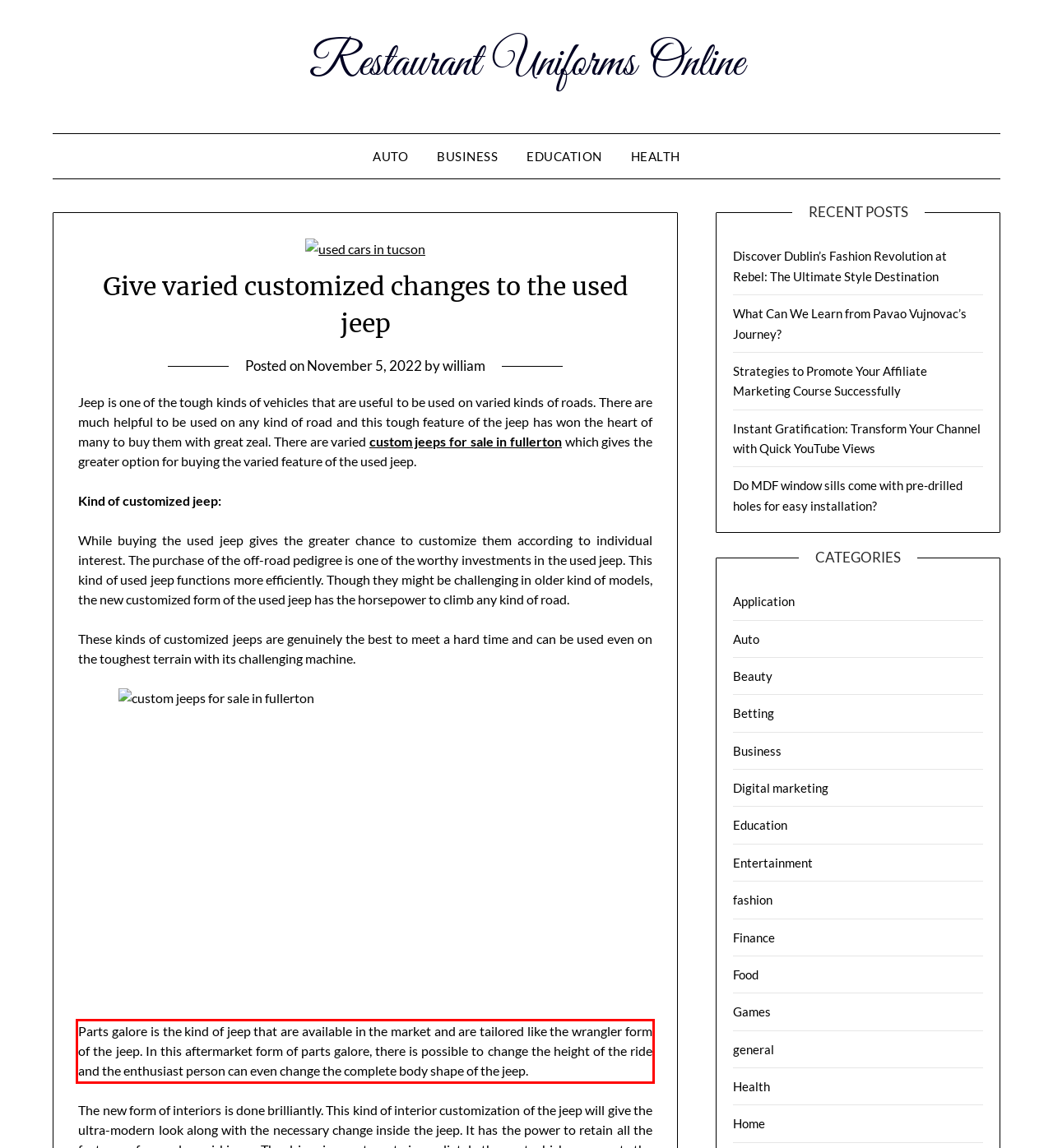Examine the webpage screenshot, find the red bounding box, and extract the text content within this marked area.

Parts galore is the kind of jeep that are available in the market and are tailored like the wrangler form of the jeep. In this aftermarket form of parts galore, there is possible to change the height of the ride and the enthusiast person can even change the complete body shape of the jeep.